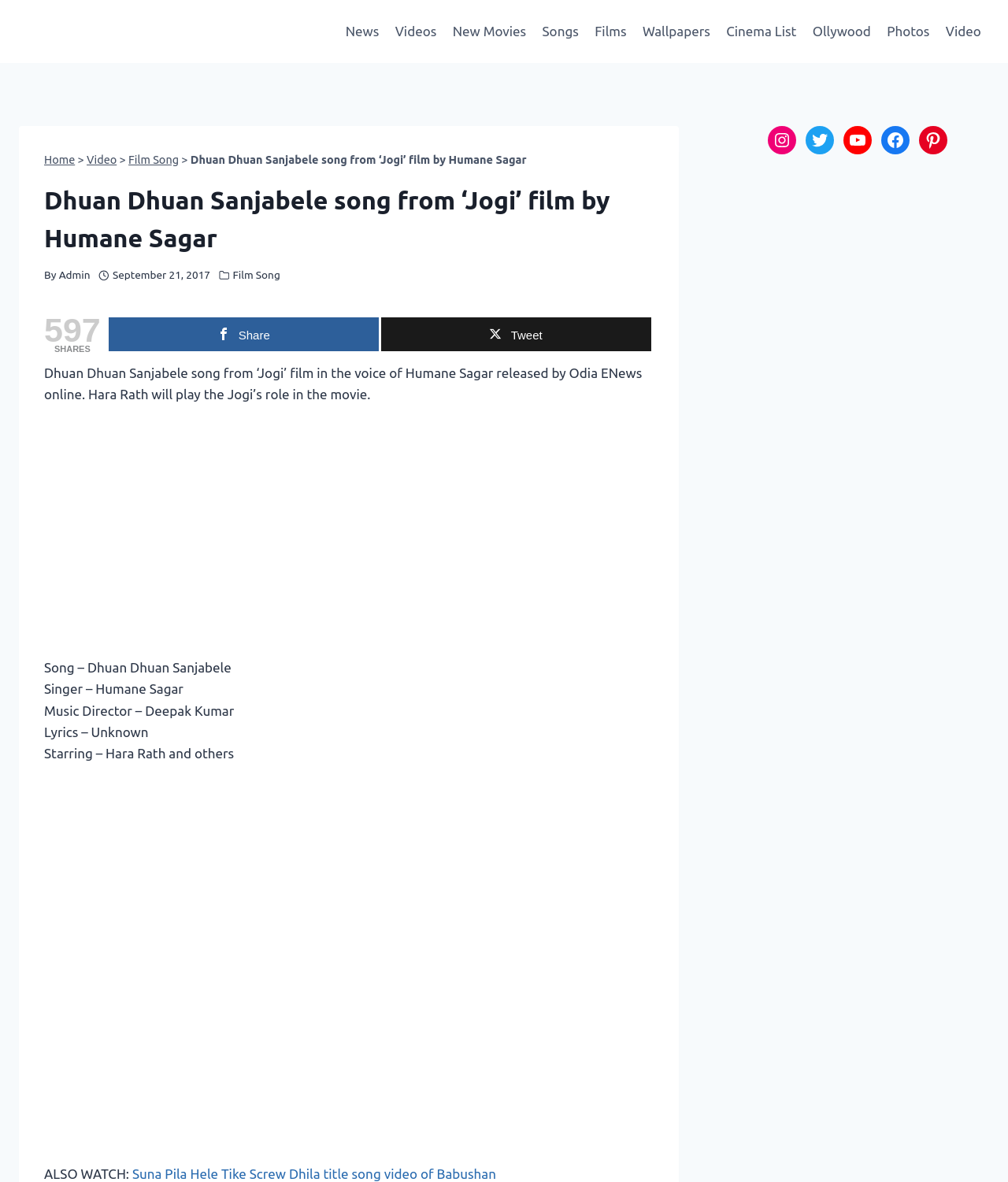How many shares does the song have?
Look at the image and respond with a one-word or short-phrase answer.

597